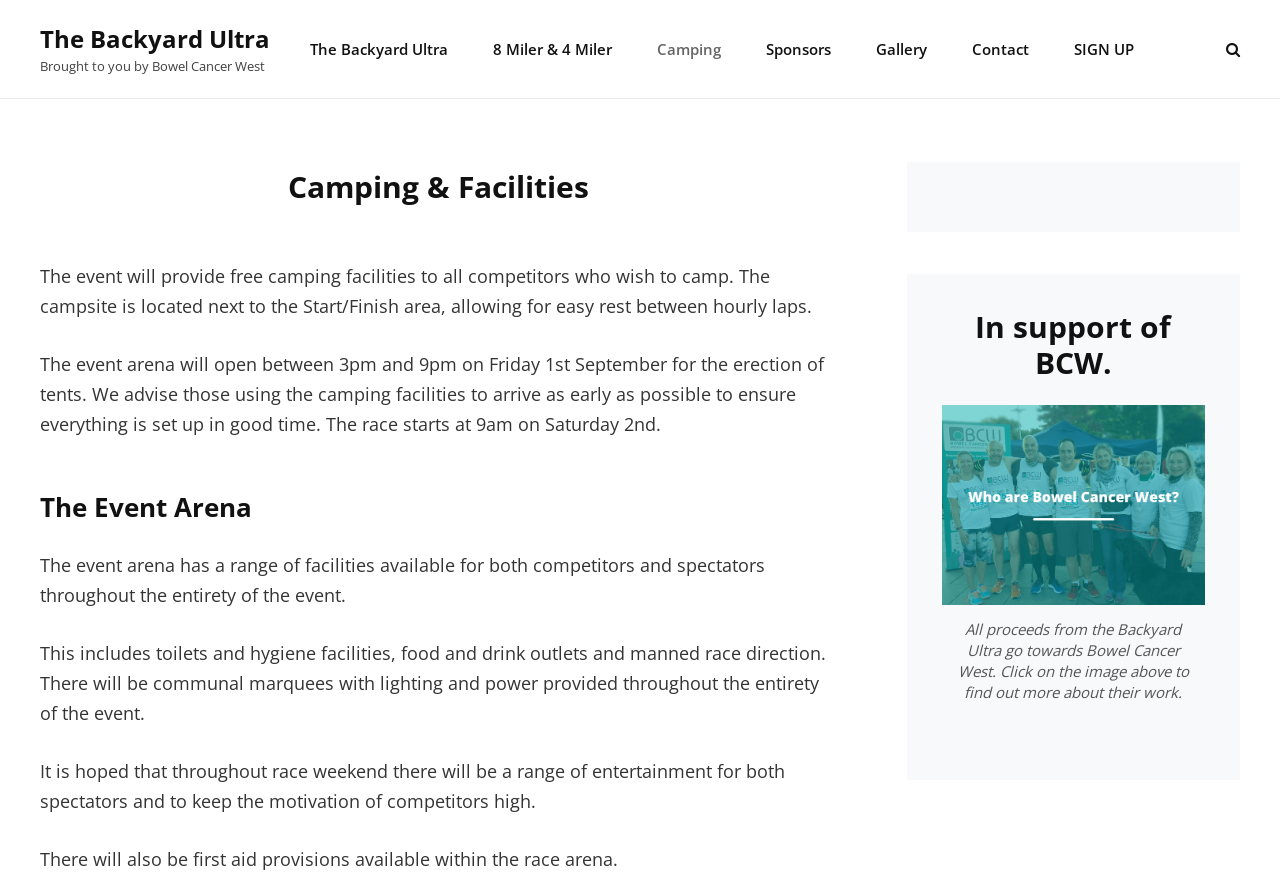Elaborate on the webpage's design and content in a detailed caption.

The webpage is about the Backyard Ultra event, specifically focusing on camping and facilities. At the top left, there is a link to the event's homepage, followed by a static text mentioning "Brought to you by Bowel Cancer West". A primary navigation menu is located to the right, containing links to various pages, including the event's homepage, 8 Miler & 4 Miler, Camping, Sponsors, Gallery, Contact, and SIGN UP. 

On the top right, there is a search button. Below the navigation menu, there is a header section with a heading "Camping & Facilities" and a subheading "By Jon Gripton". 

The main content of the page is divided into sections. The first section explains that the event will provide free camping facilities to all competitors who wish to camp, with details on the campsite location and setup times. 

The next section, "The Event Arena", describes the facilities available for both competitors and spectators, including toilets, food and drink outlets, race direction, communal marquees, and entertainment. There is also a mention of first aid provisions available within the race arena.

On the right side of the page, there is a complementary section with a heading "In support of BCW" and a figure with a link and a figcaption. The figcaption contains a static text explaining that all proceeds from the Backyard Ultra go towards Bowel Cancer West, with a link to find out more about their work.